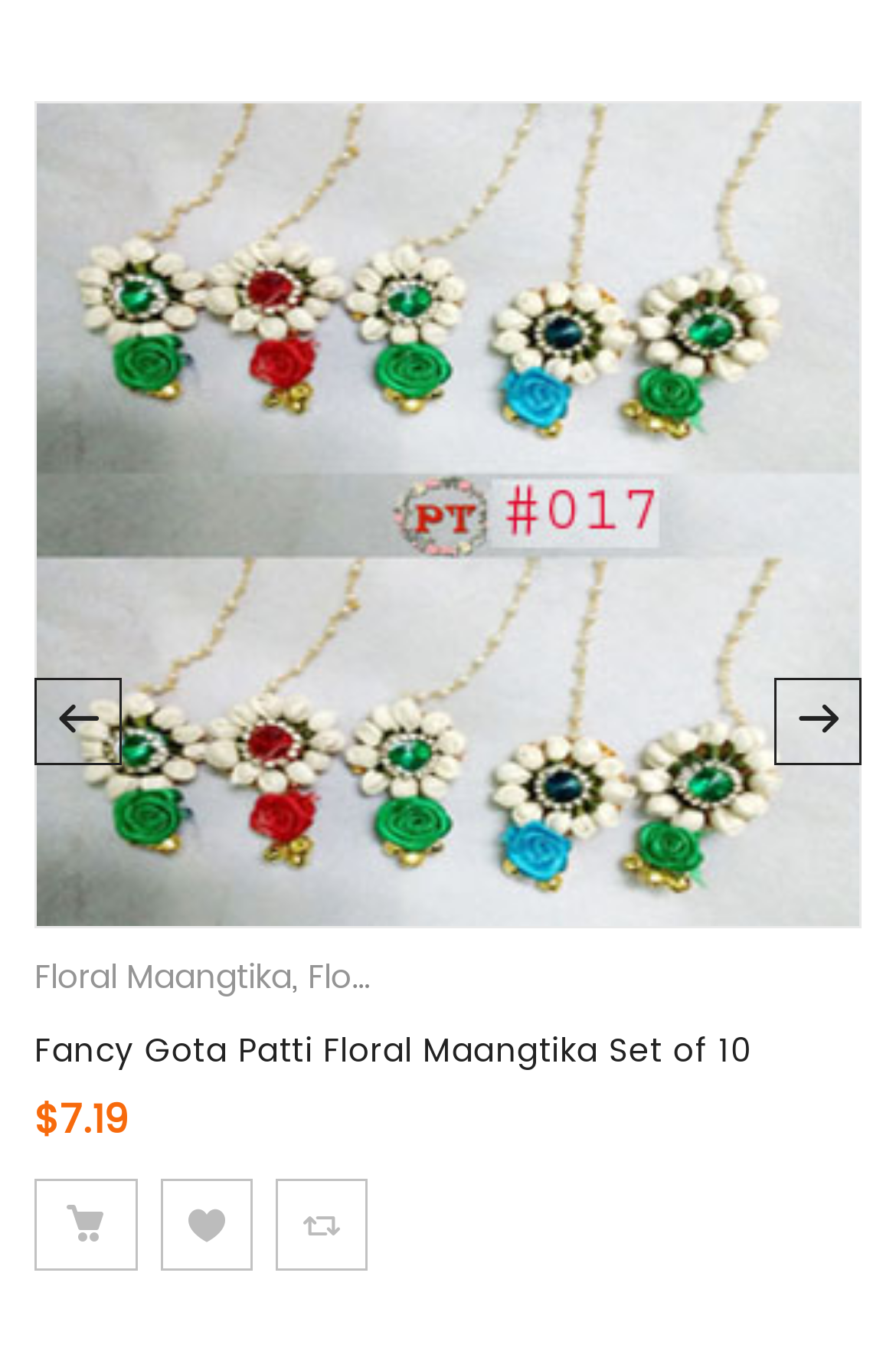What is the purpose of the checkbox?
Please use the image to provide an in-depth answer to the question.

The checkbox is labeled 'Save my name, email, and website in this browser for the next time I comment.', which suggests that its purpose is to save the user's information for future comments.